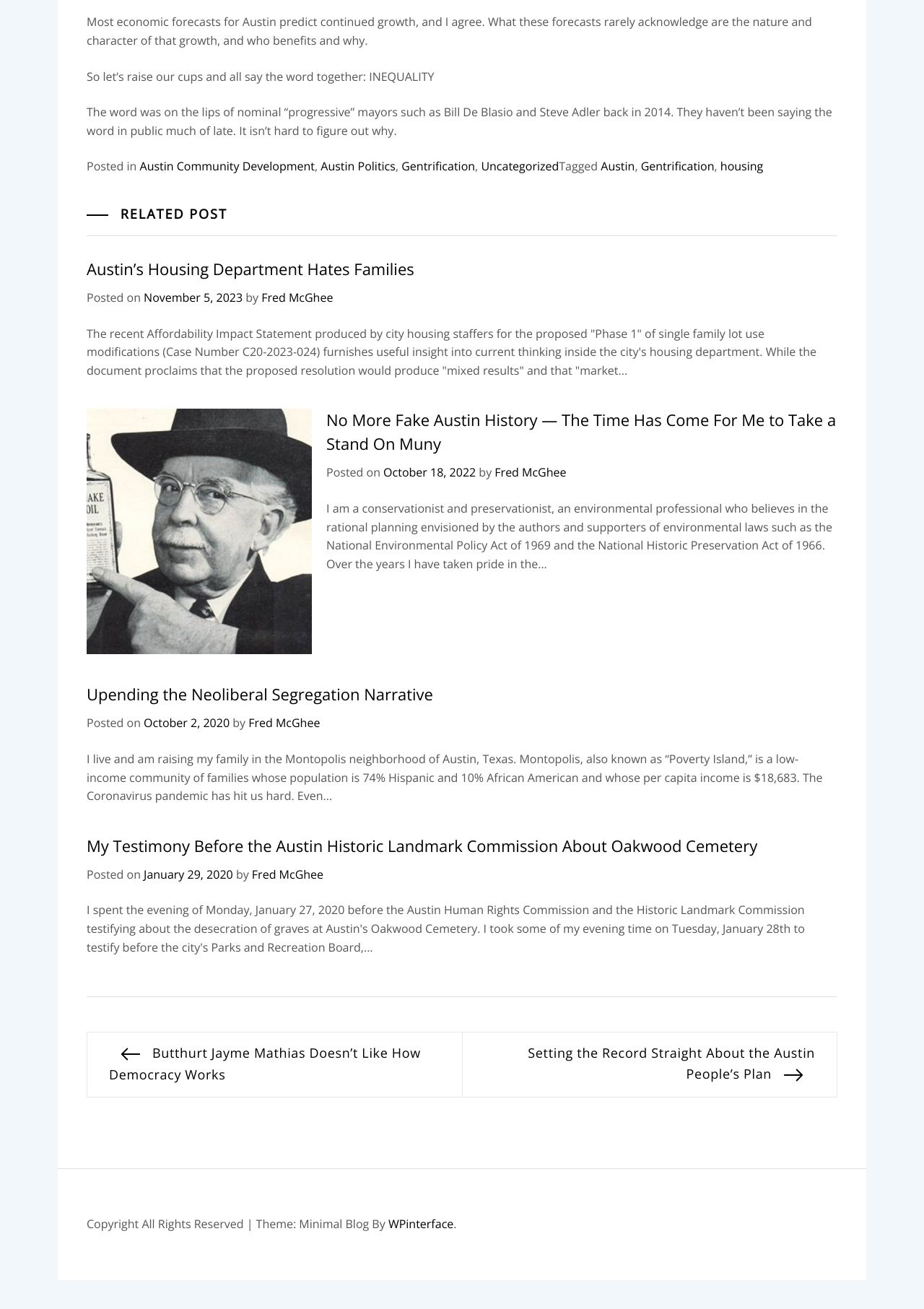Please give the bounding box coordinates of the area that should be clicked to fulfill the following instruction: "Check the copyright information". The coordinates should be in the format of four float numbers from 0 to 1, i.e., [left, top, right, bottom].

[0.094, 0.929, 0.267, 0.941]